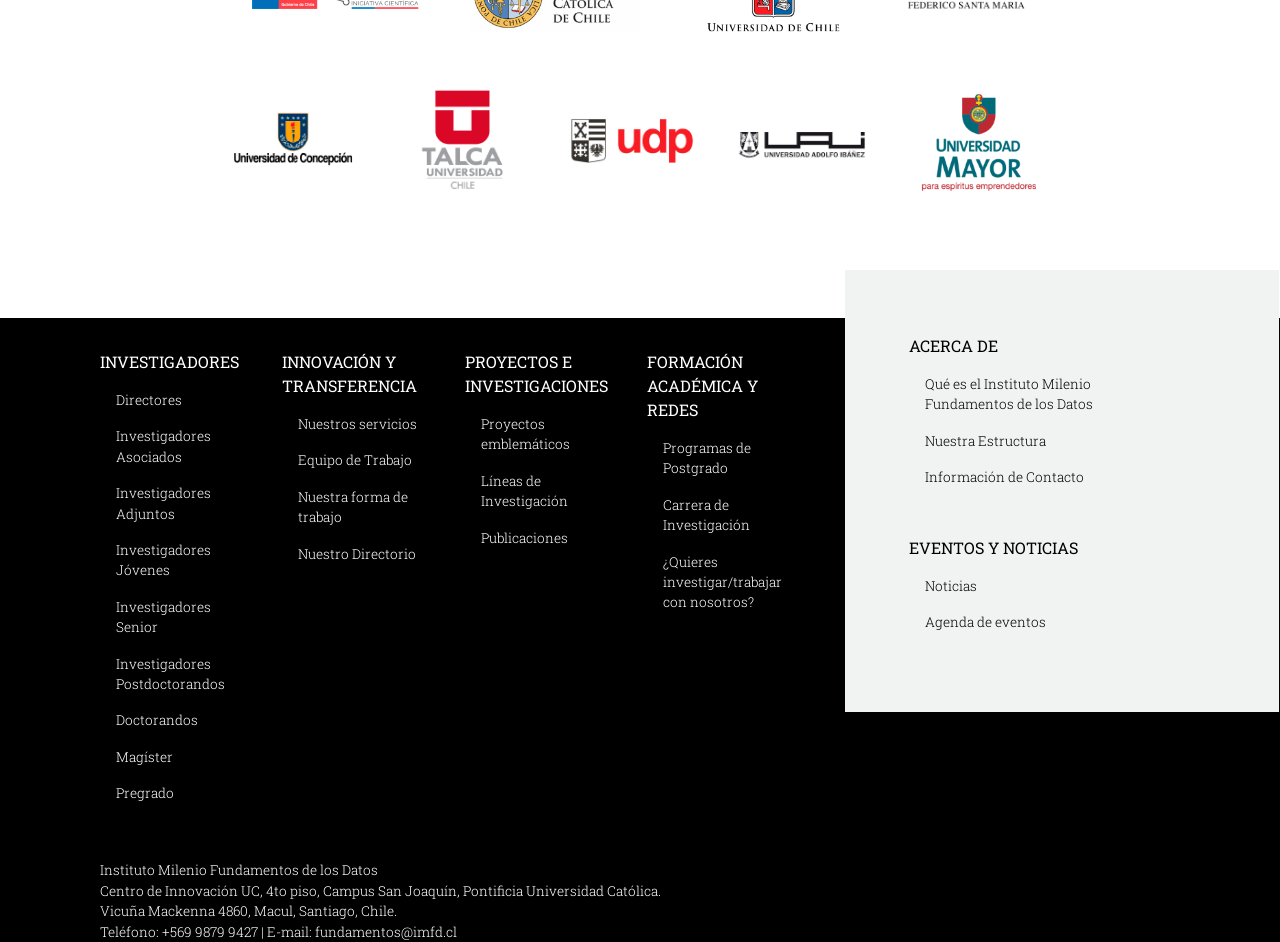Identify the bounding box coordinates necessary to click and complete the given instruction: "View the latest posts".

None